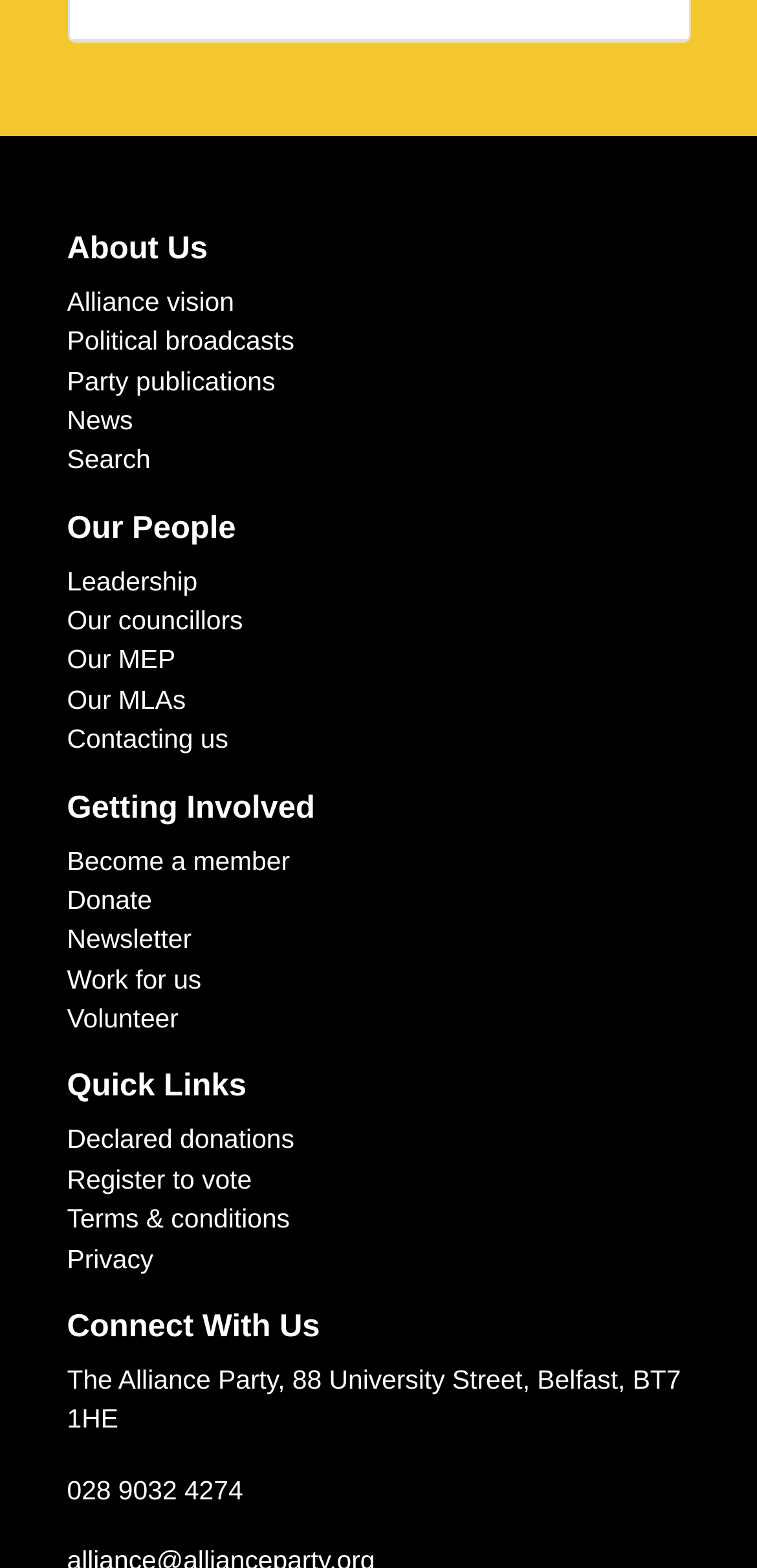Use a single word or phrase to answer the question: 
What is the phone number to contact the Alliance Party?

028 9032 4274